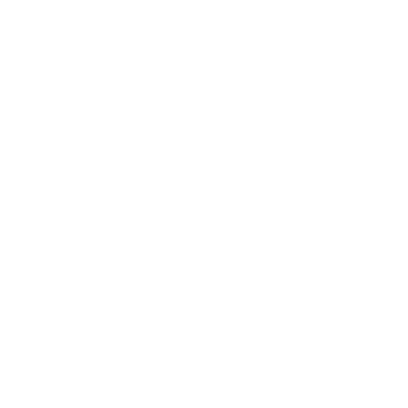Identify and describe all the elements present in the image.

The image showcases the design of the "Slim Backpack" by Faxily, a stylish and functional accessory ideal for college, school, and business use. This vibrant purple backpack is tailored to fit a 15-inch laptop, blending vintage aesthetics with modern practicality. The backpack features multiple compartments, including a main pocket with a laptop sleeve and several front zip pockets, making it perfect for organizing essential items such as books, electronics, and personal belongings. Notably, it is constructed from durable materials, ensuring it remains lightweight yet sturdy for daily use.

With a 29% discount currently available, the backpack offers excellent value for those seeking a stylish and versatile carrying solution. As mentioned, it is unisex and designed to cater to the needs of students and professionals alike, supporting a busy lifestyle with both durability and class.